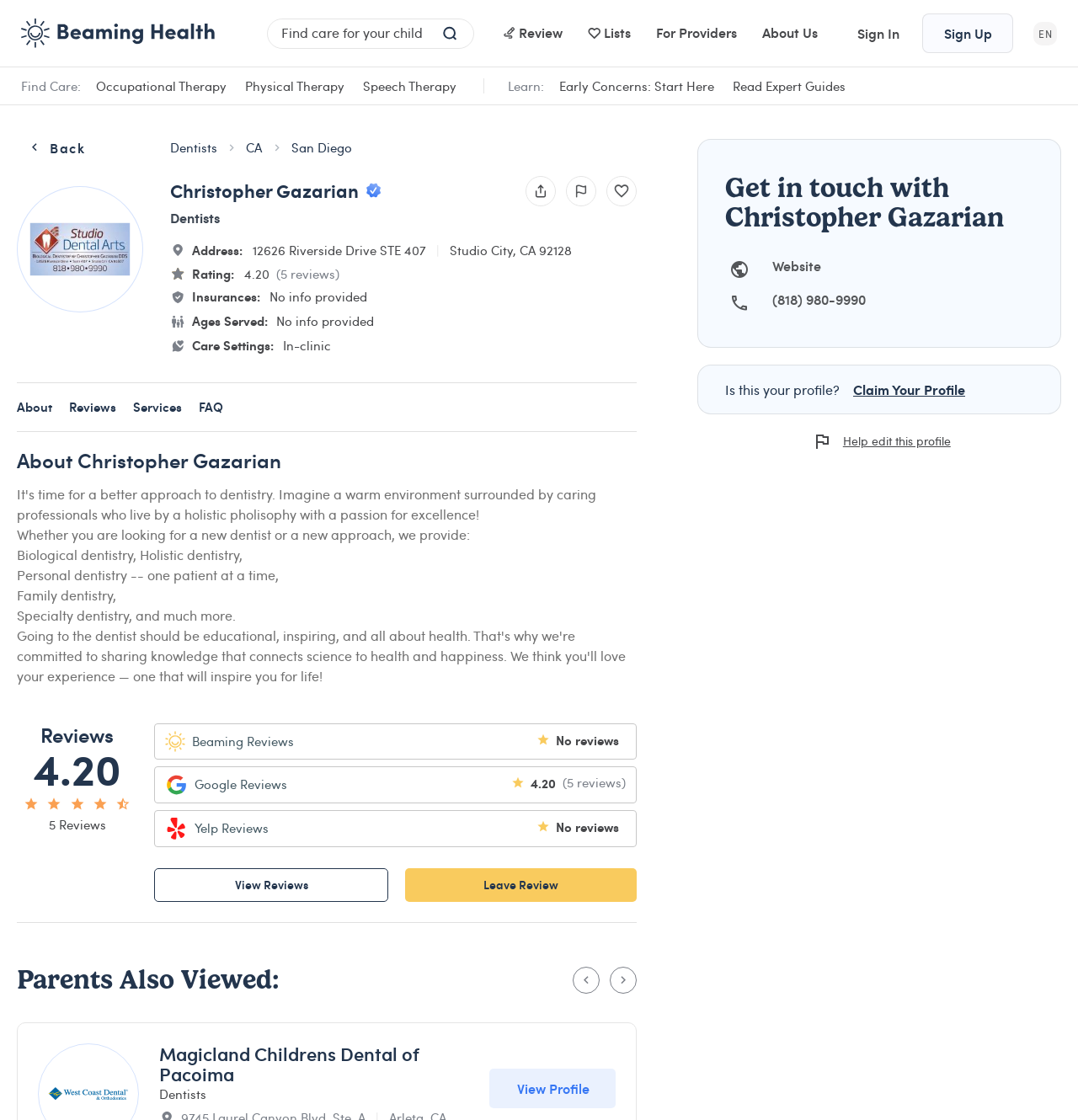Please locate the bounding box coordinates of the element's region that needs to be clicked to follow the instruction: "Click the 'Sign In' button". The bounding box coordinates should be provided as four float numbers between 0 and 1, i.e., [left, top, right, bottom].

[0.785, 0.016, 0.843, 0.043]